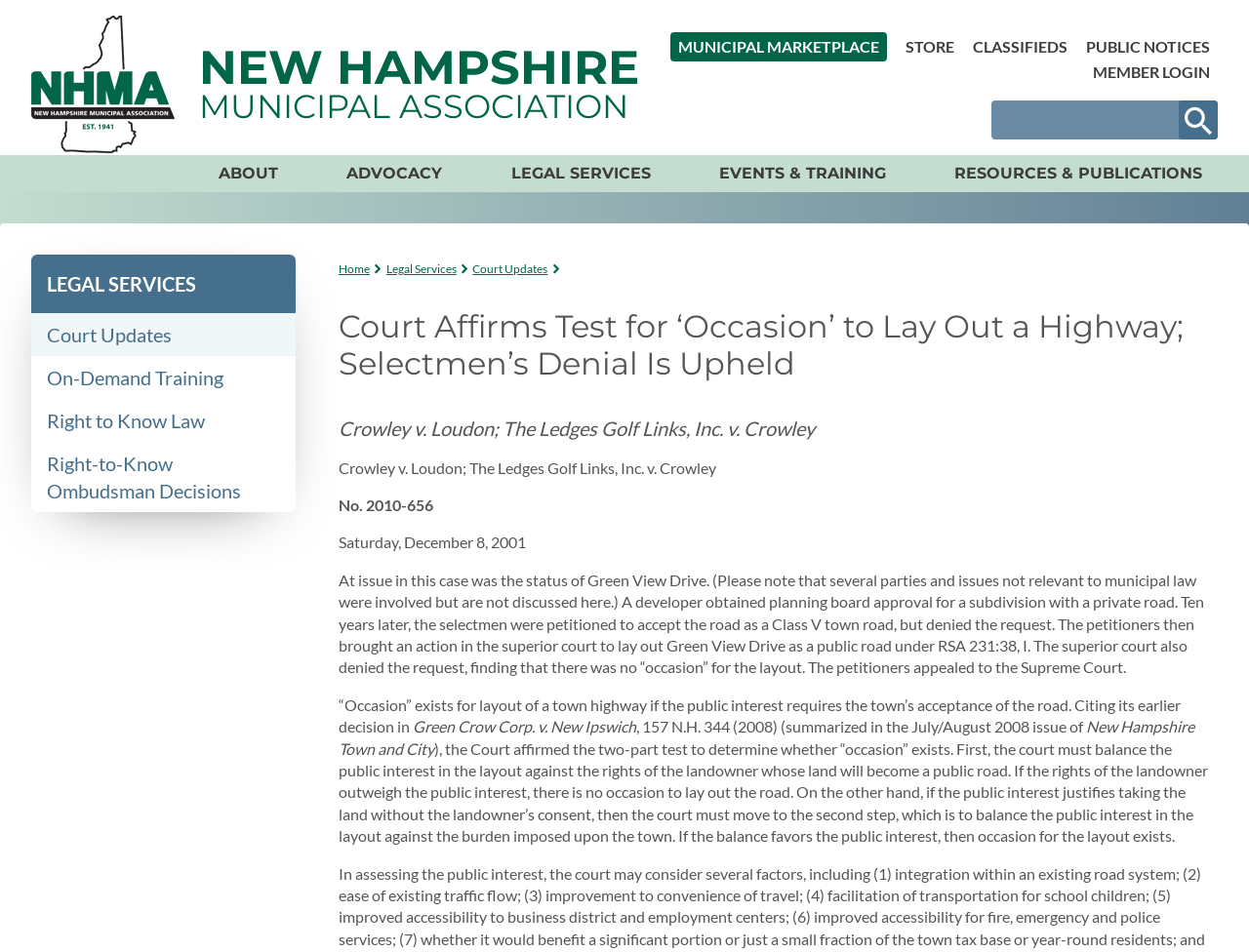Based on the description "Advocacy »", find the bounding box of the specified UI element.

[0.265, 0.163, 0.367, 0.202]